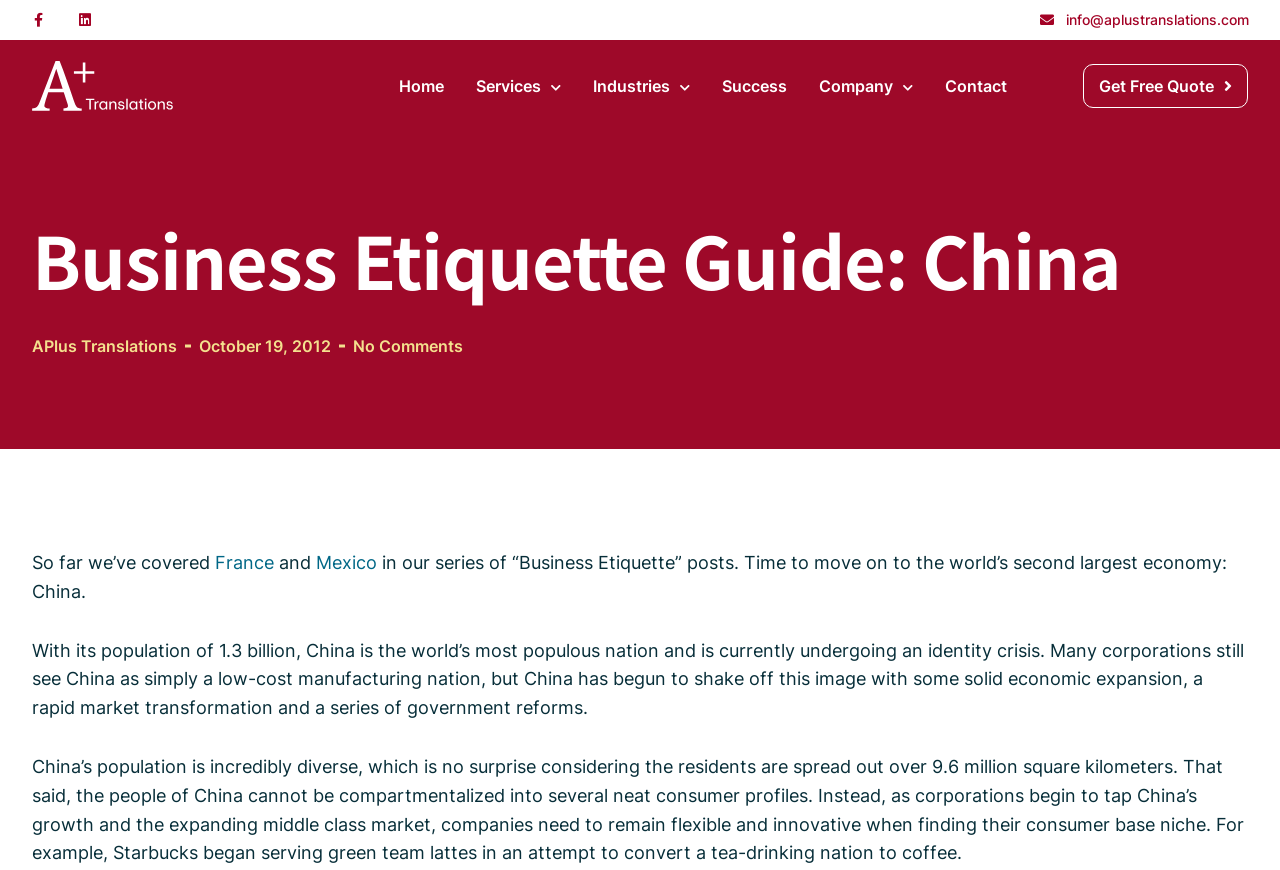Examine the screenshot and answer the question in as much detail as possible: What is the area of China?

I found this answer by reading the text on the webpage, specifically the sentence 'China’s population is incredibly diverse, which is no surprise considering the residents are spread out over 9.6 million square kilometers.' which provides the area of China.